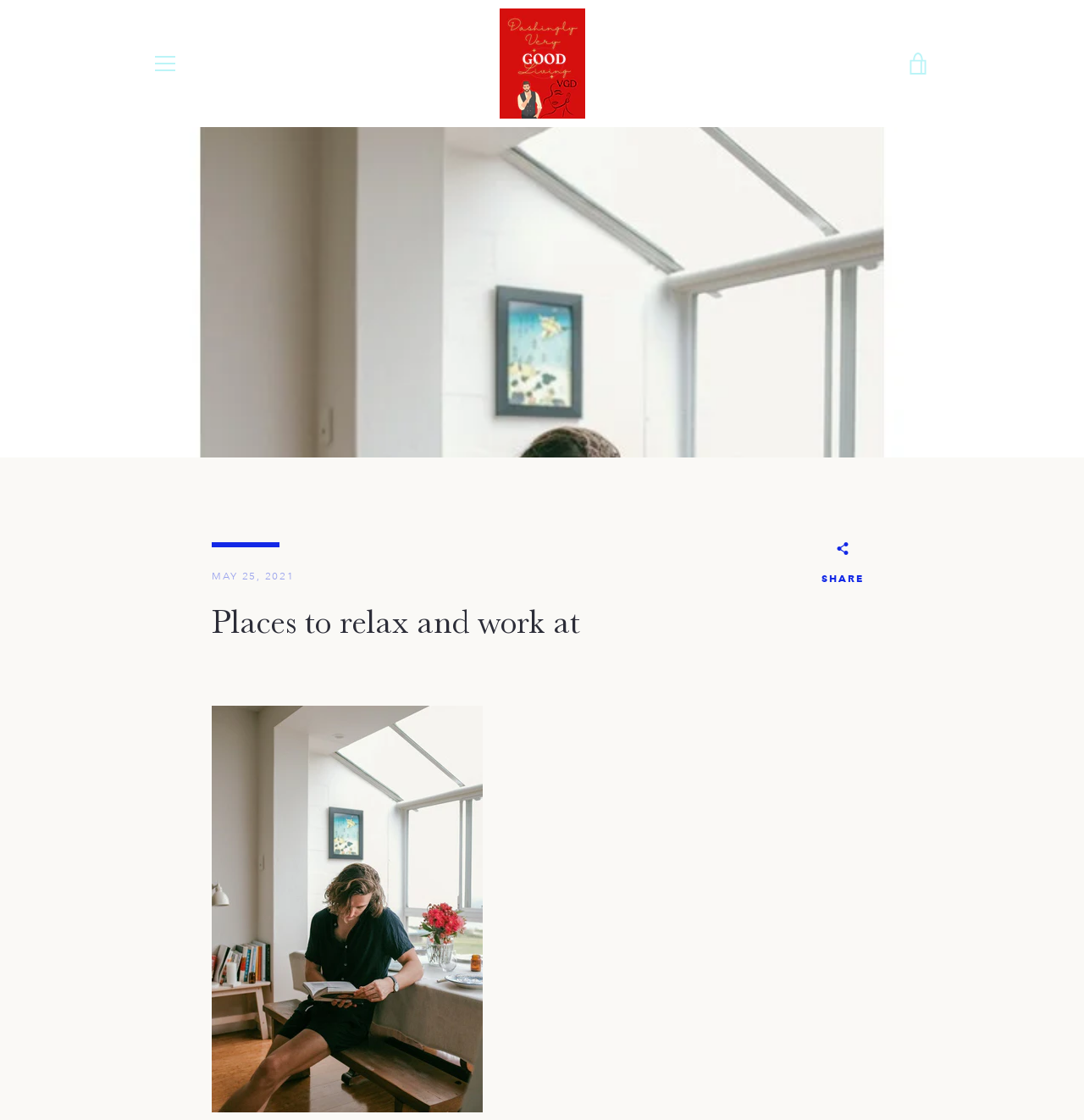What is the purpose of the 'MENU' button?
Please answer the question with a detailed and comprehensive explanation.

I found the button element with the text 'MENU' and noticed that it is likely to be used for navigating the website, as it is a common pattern in web design to have a menu button that expands to show navigation options.